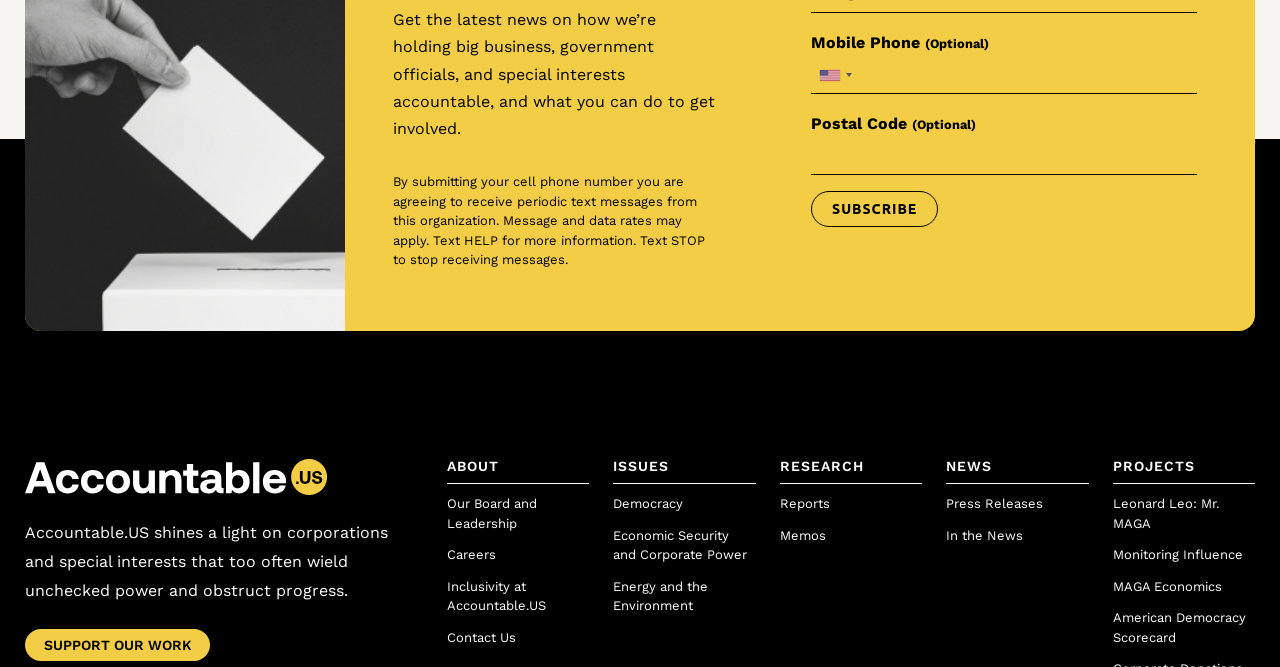Specify the bounding box coordinates of the area to click in order to follow the given instruction: "Enter postal code."

[0.634, 0.207, 0.935, 0.263]